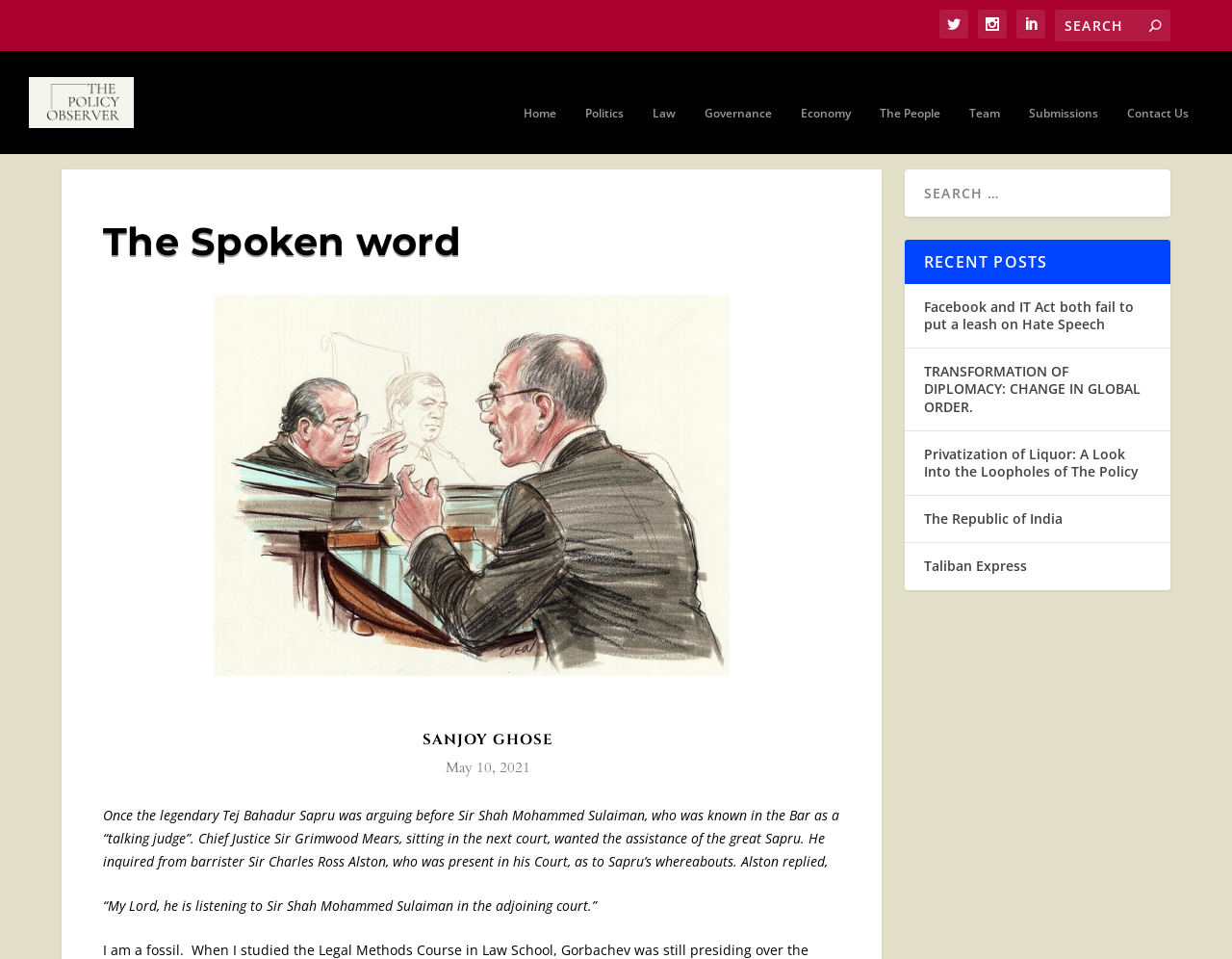Determine the bounding box coordinates of the clickable region to follow the instruction: "Read the article about Facebook and IT Act".

[0.75, 0.337, 0.92, 0.375]